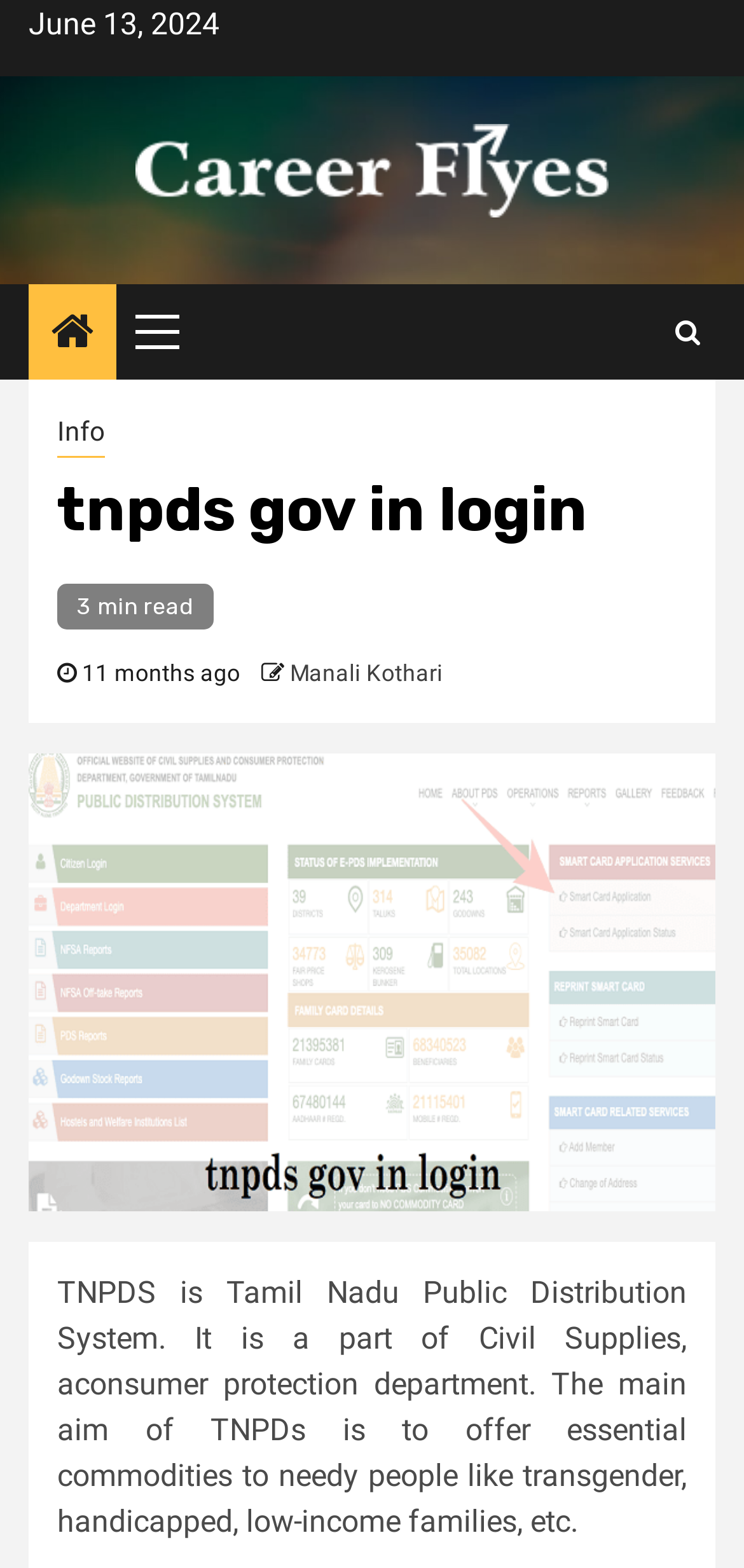Please reply with a single word or brief phrase to the question: 
What is the main aim of TNPDS?

to offer essential commodities